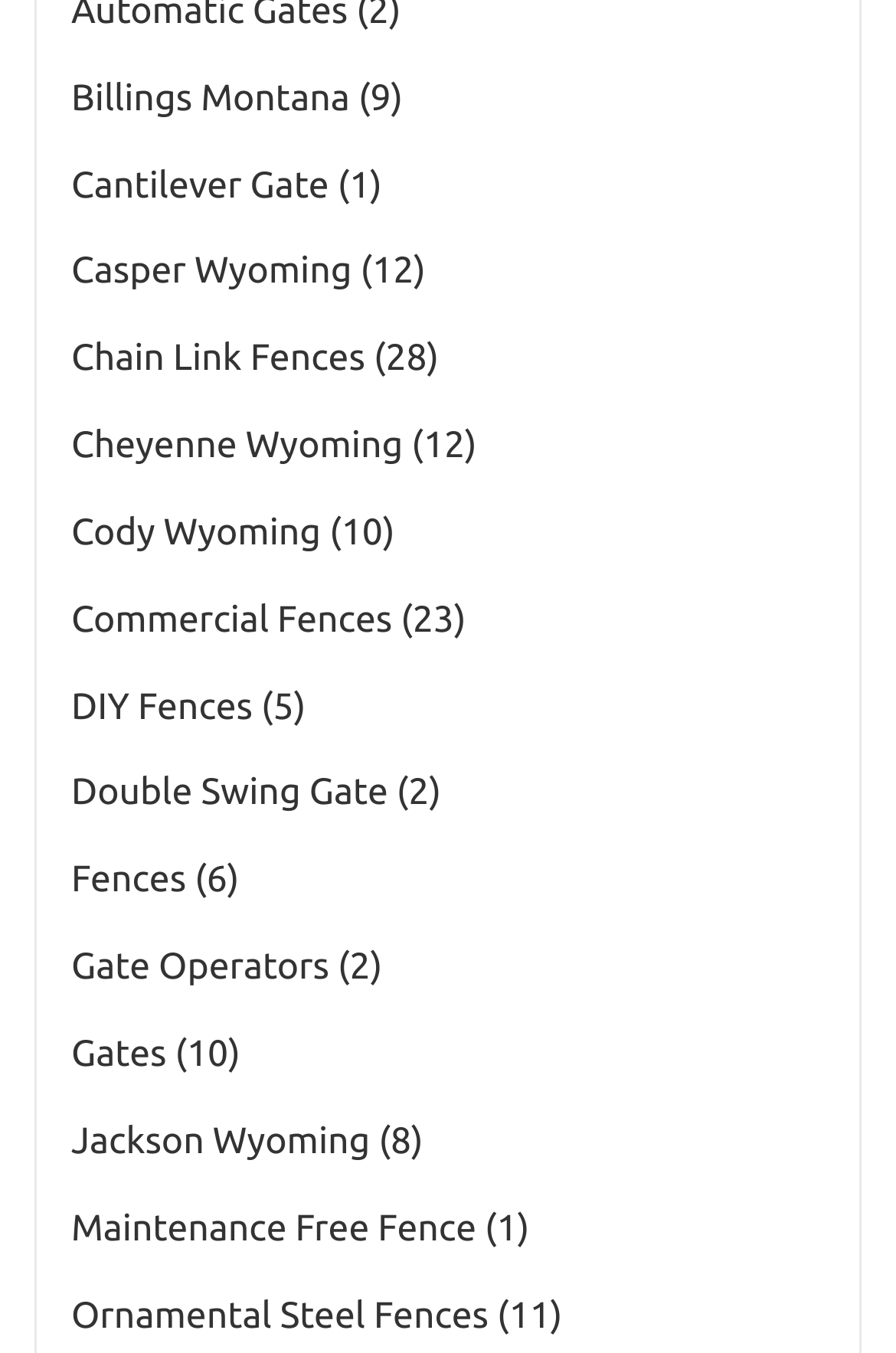Please specify the coordinates of the bounding box for the element that should be clicked to carry out this instruction: "Login". The coordinates must be four float numbers between 0 and 1, formatted as [left, top, right, bottom].

None